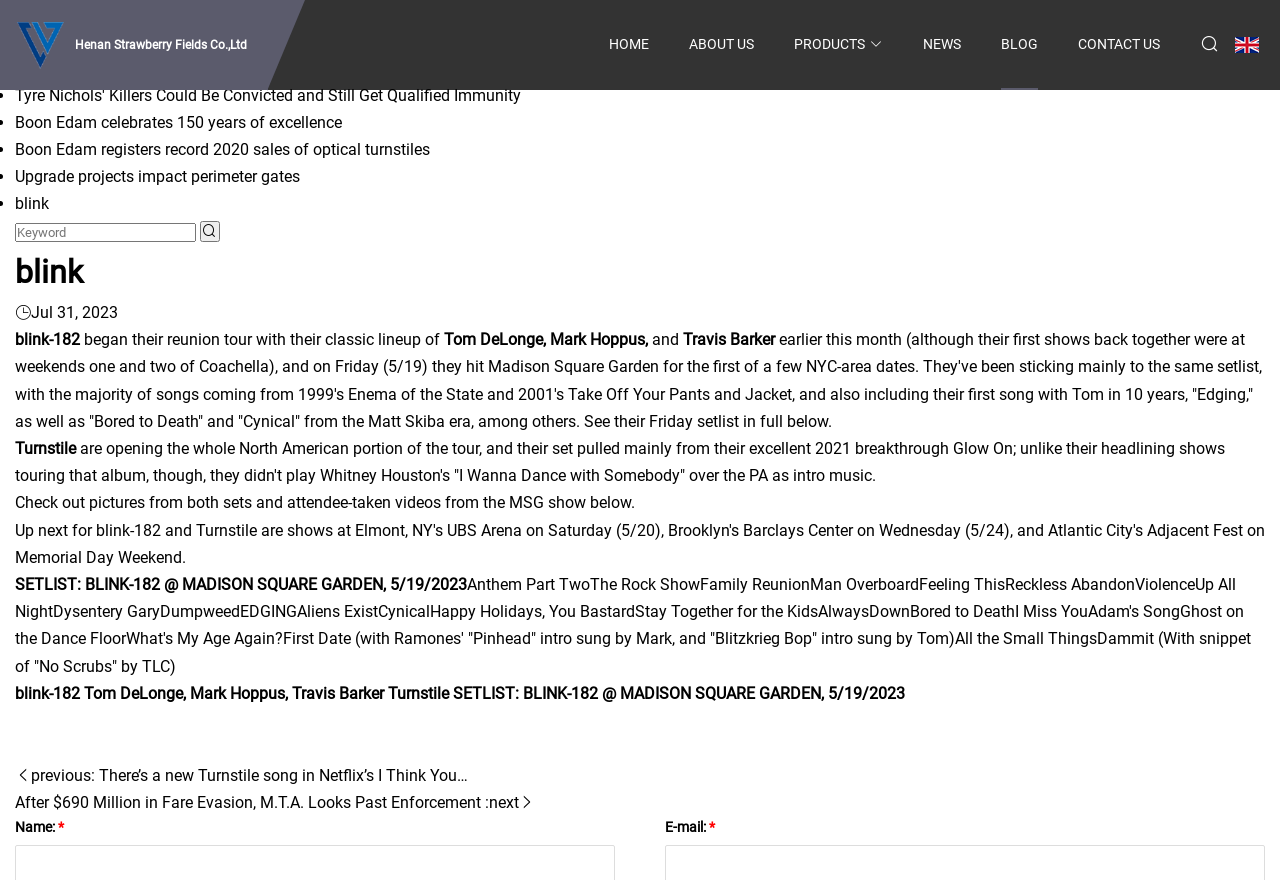Please provide a one-word or short phrase answer to the question:
What is the main topic of the article?

Blink-182 concert